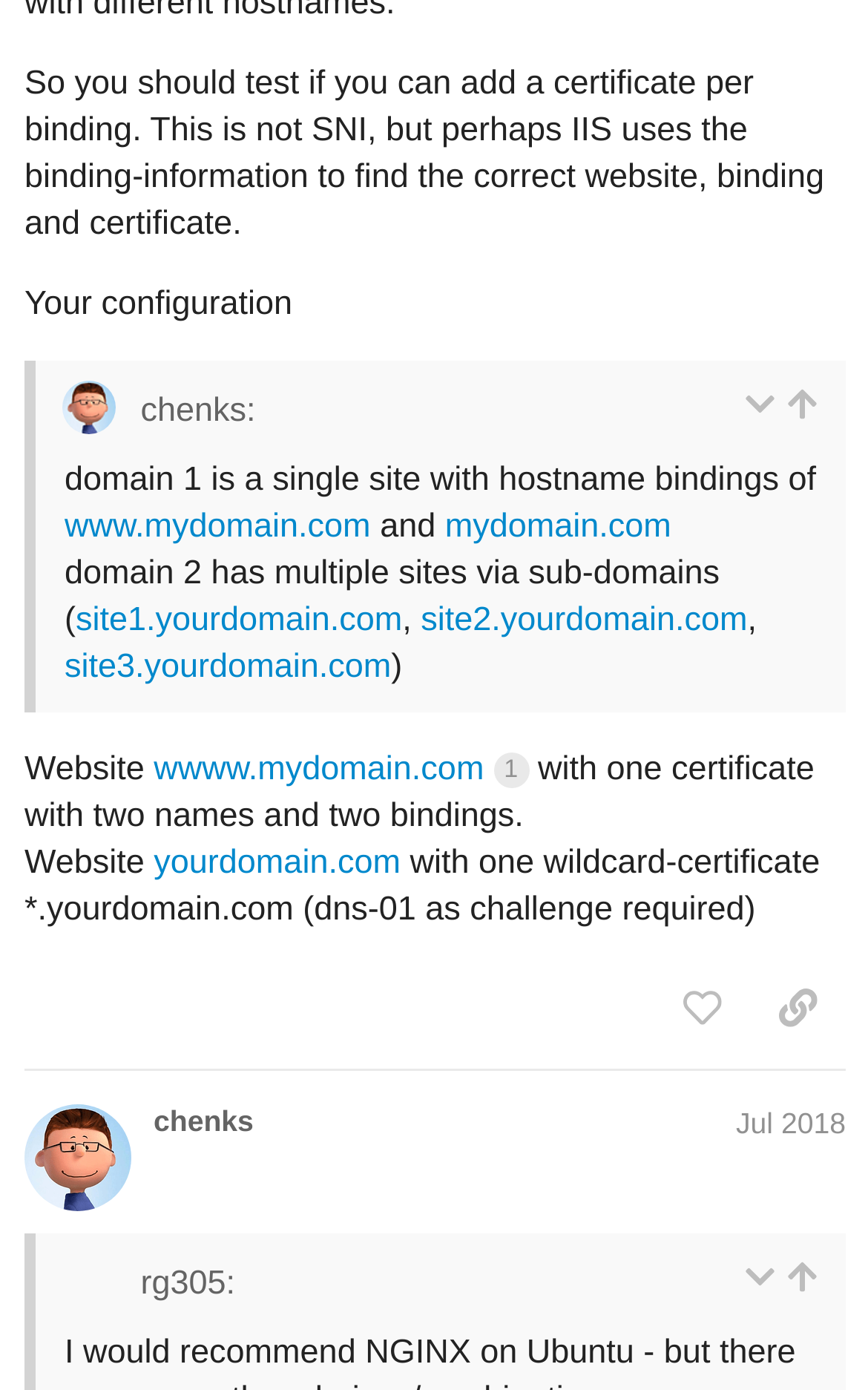Determine the bounding box for the UI element as described: "Jul 2018". The coordinates should be represented as four float numbers between 0 and 1, formatted as [left, top, right, bottom].

[0.848, 0.796, 0.974, 0.82]